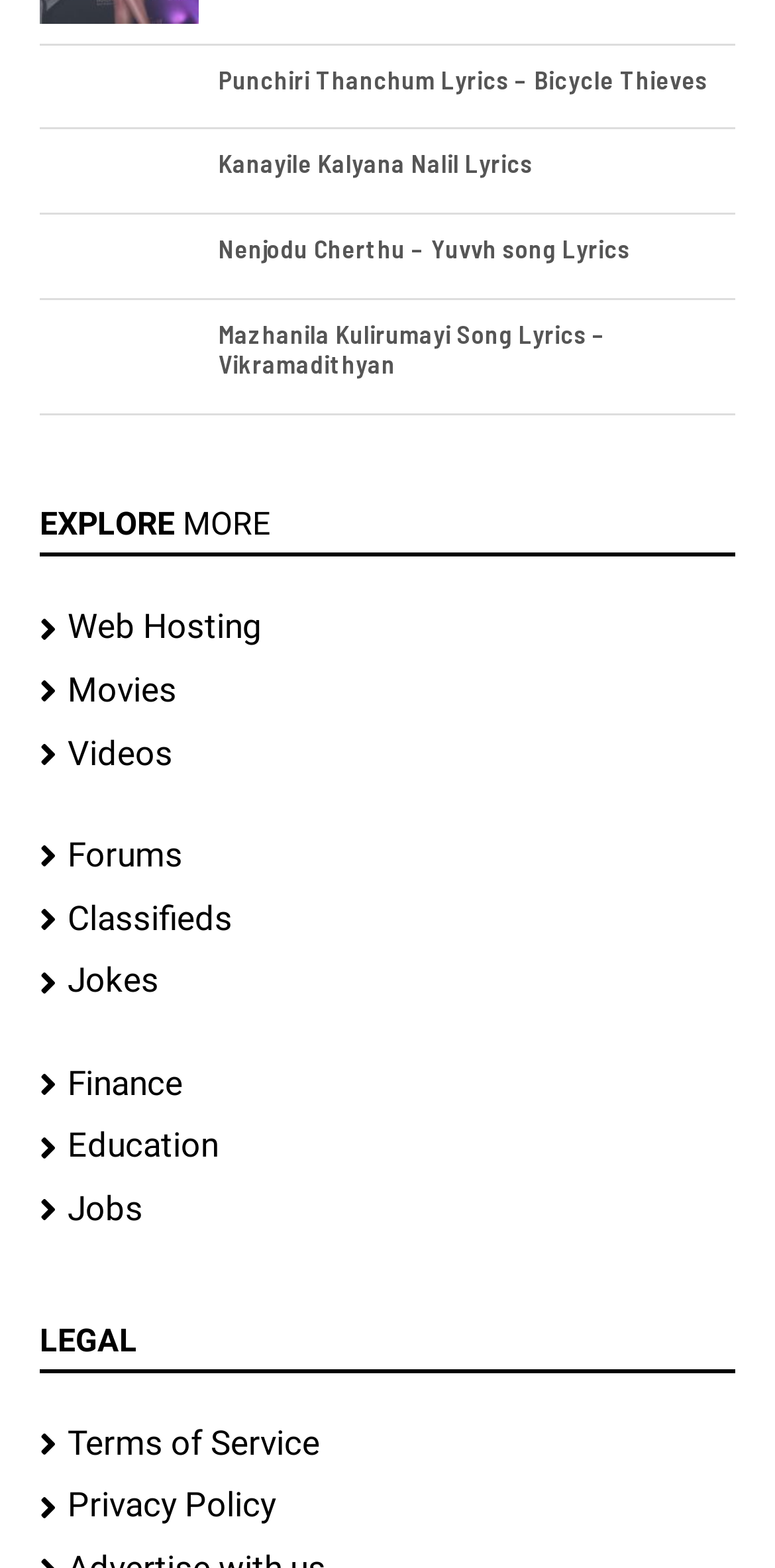Identify the bounding box coordinates of the element to click to follow this instruction: 'Click on Private Customers'. Ensure the coordinates are four float values between 0 and 1, provided as [left, top, right, bottom].

None